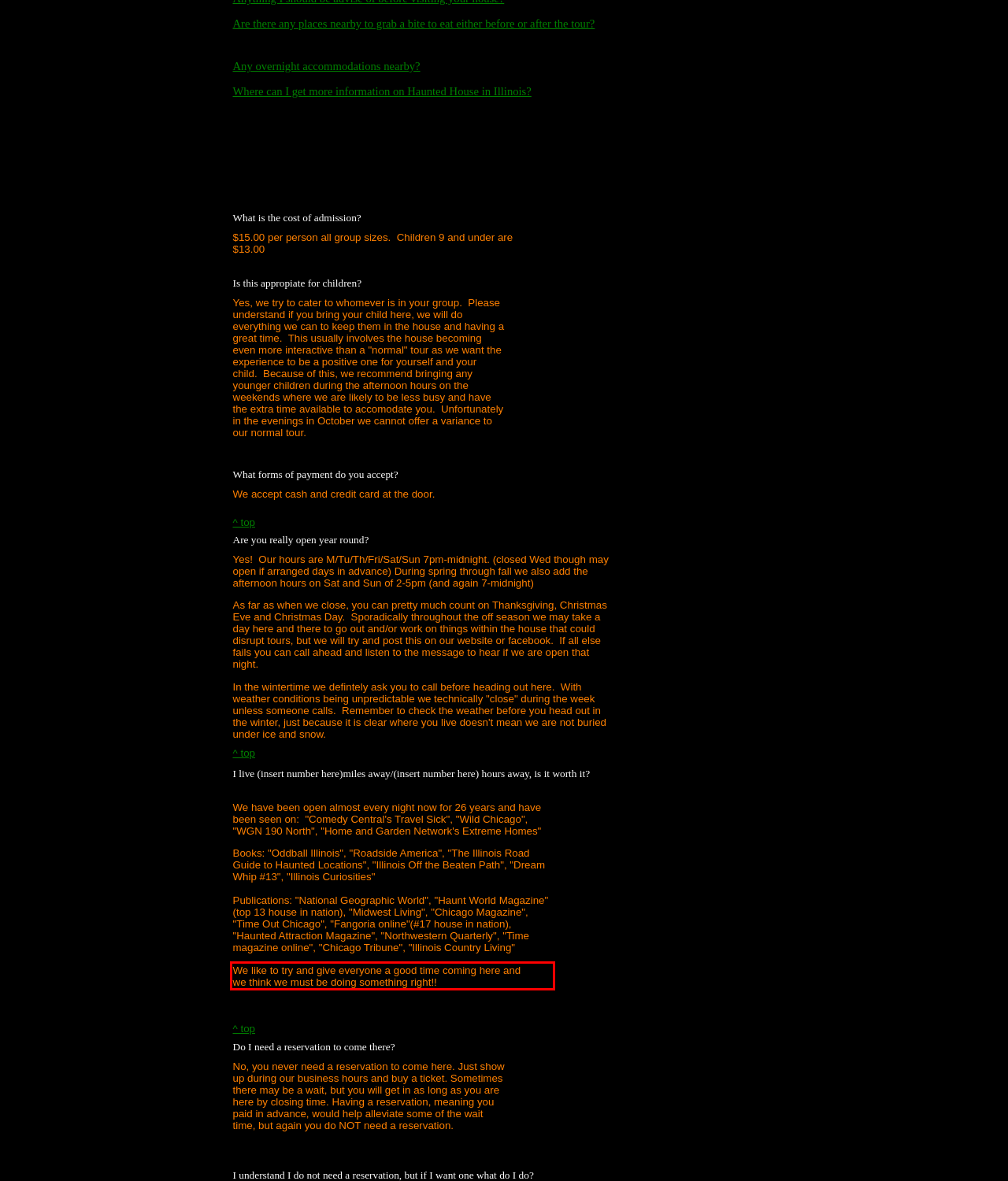Identify the text within the red bounding box on the webpage screenshot and generate the extracted text content.

We like to try and give everyone a good time coming here and we think we must be doing something right!!